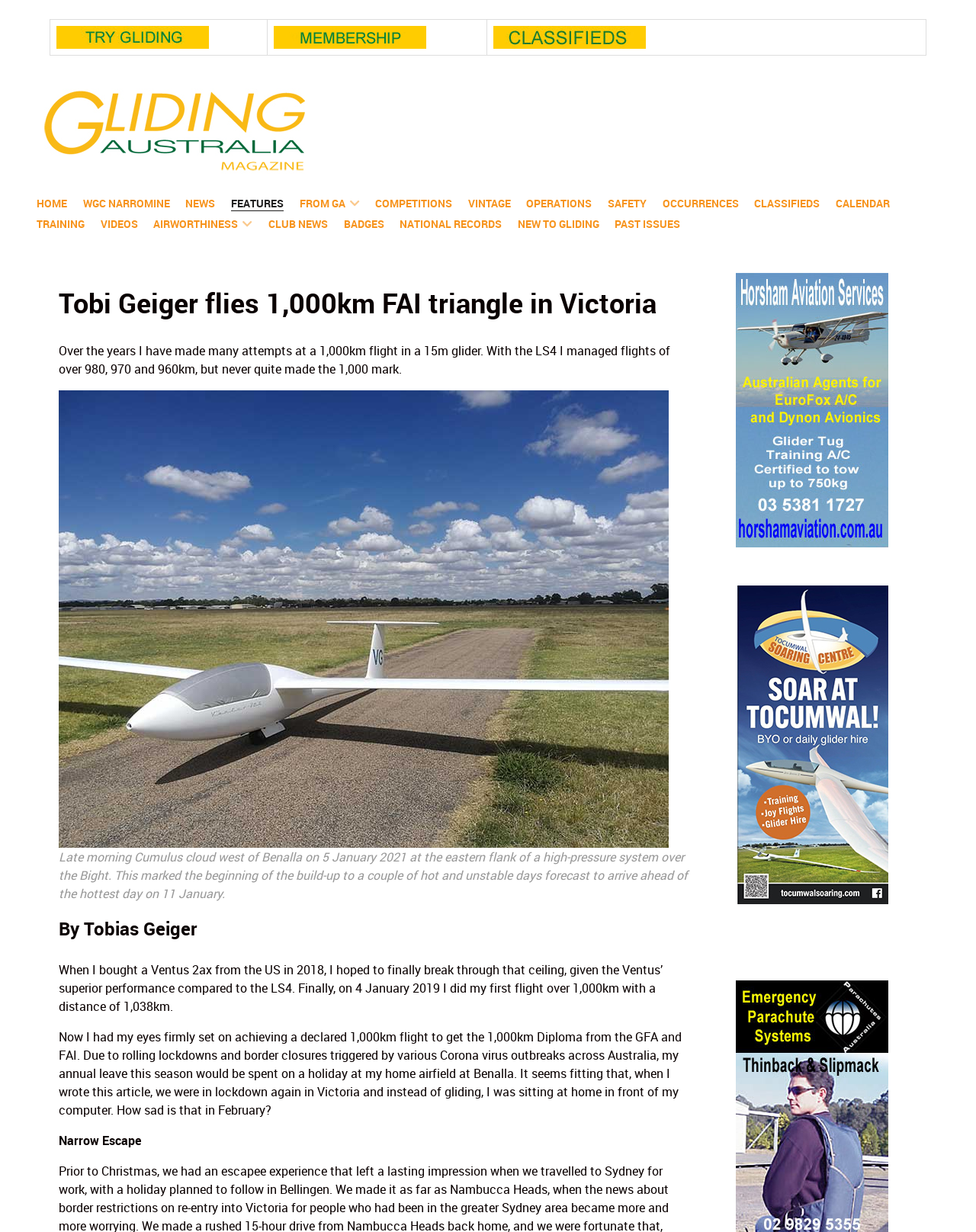Specify the bounding box coordinates of the area to click in order to follow the given instruction: "Read article by Tobias Geiger."

[0.06, 0.229, 0.705, 0.262]